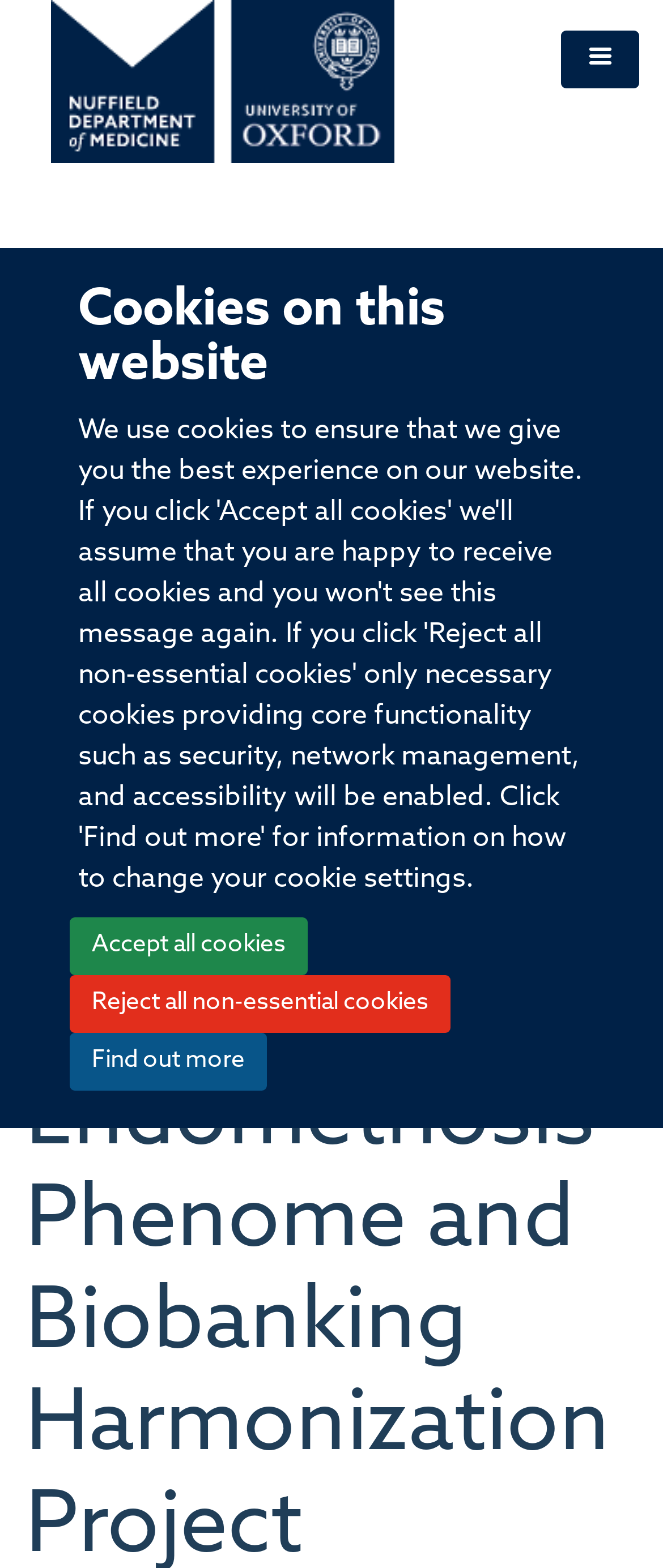What is the text of the webpage's headline?

Protocol for the Cultural Translation and Adaptation of the World Endometriosis Research Foundation Endometriosis Phenome and Biobanking Harmonization Project Endometriosis Participant Questionnaire (EPHect).